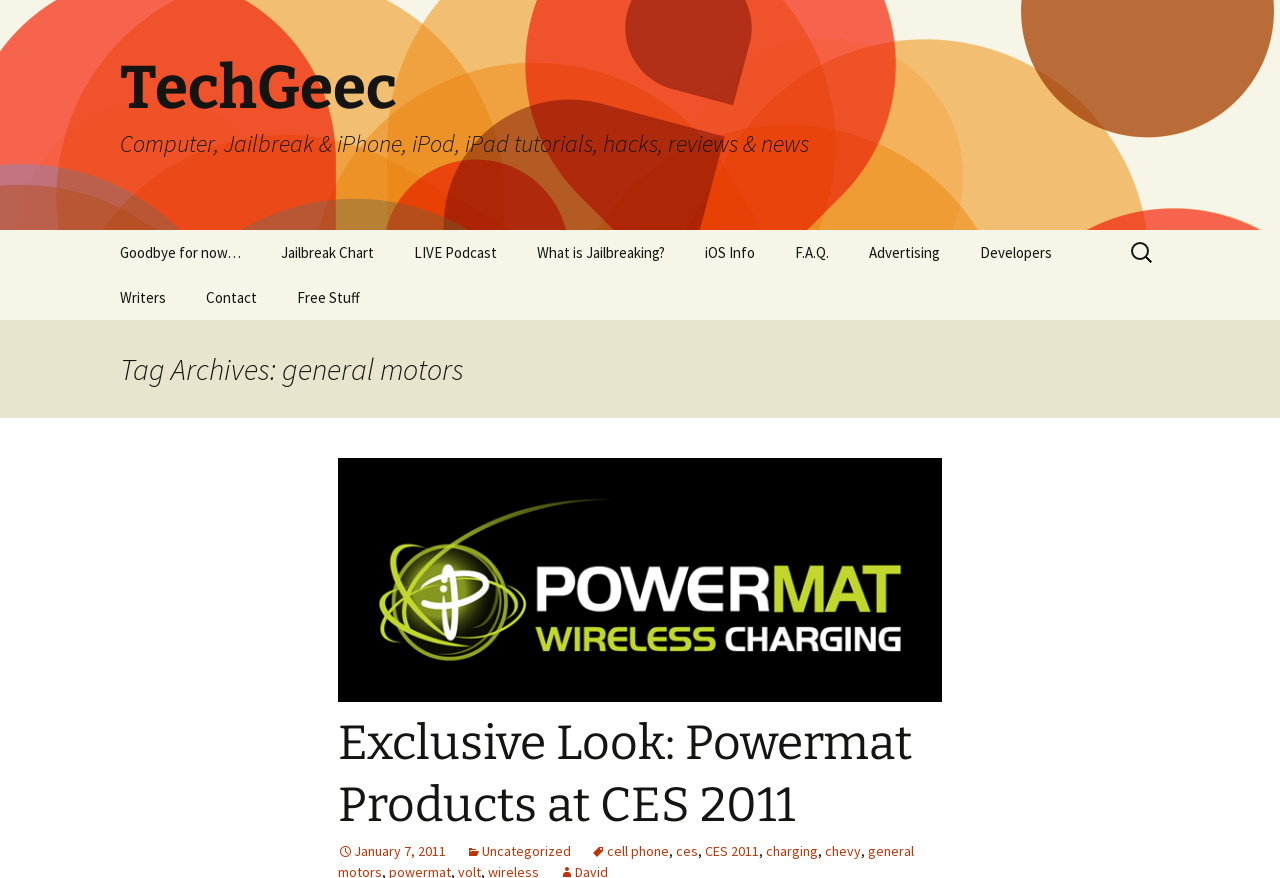What is the category of the article?
Please use the visual content to give a single word or phrase answer.

Uncategorized